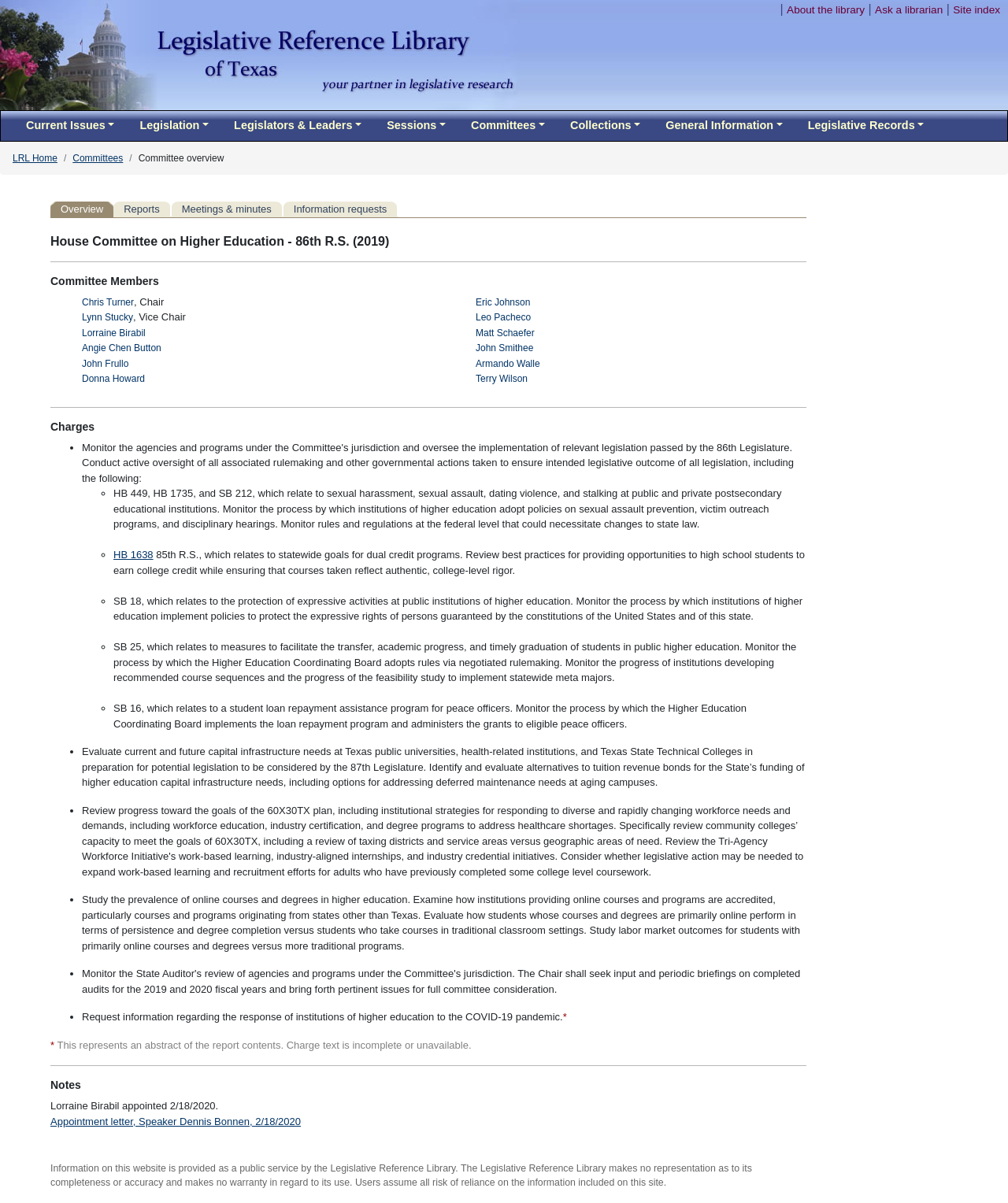Please identify the bounding box coordinates of the element on the webpage that should be clicked to follow this instruction: "Click on the 'Sign Up' button". The bounding box coordinates should be given as four float numbers between 0 and 1, formatted as [left, top, right, bottom].

None